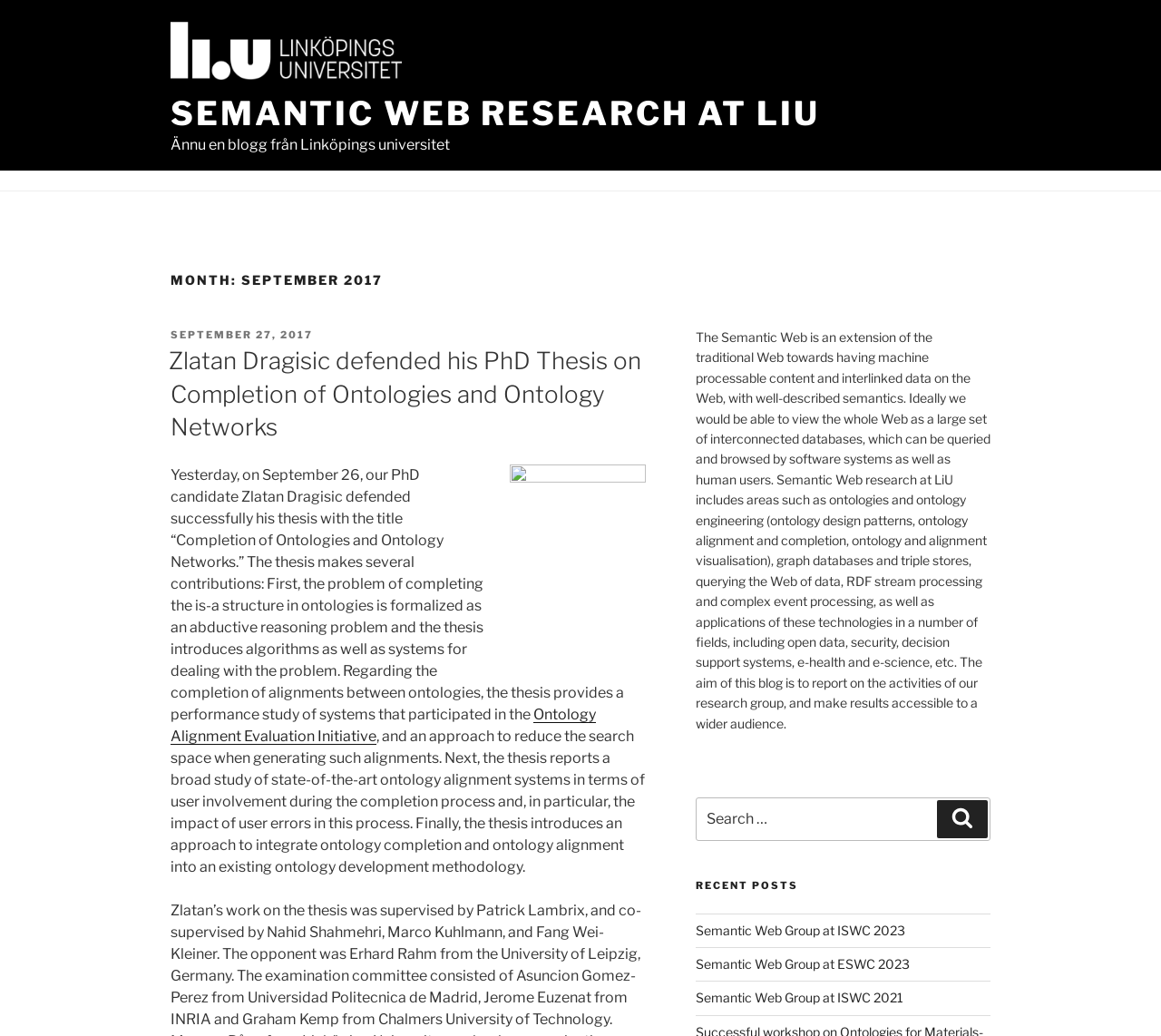Answer this question in one word or a short phrase: What is the date of the post about Zlatan Dragisic's PhD thesis defense?

September 27, 2017